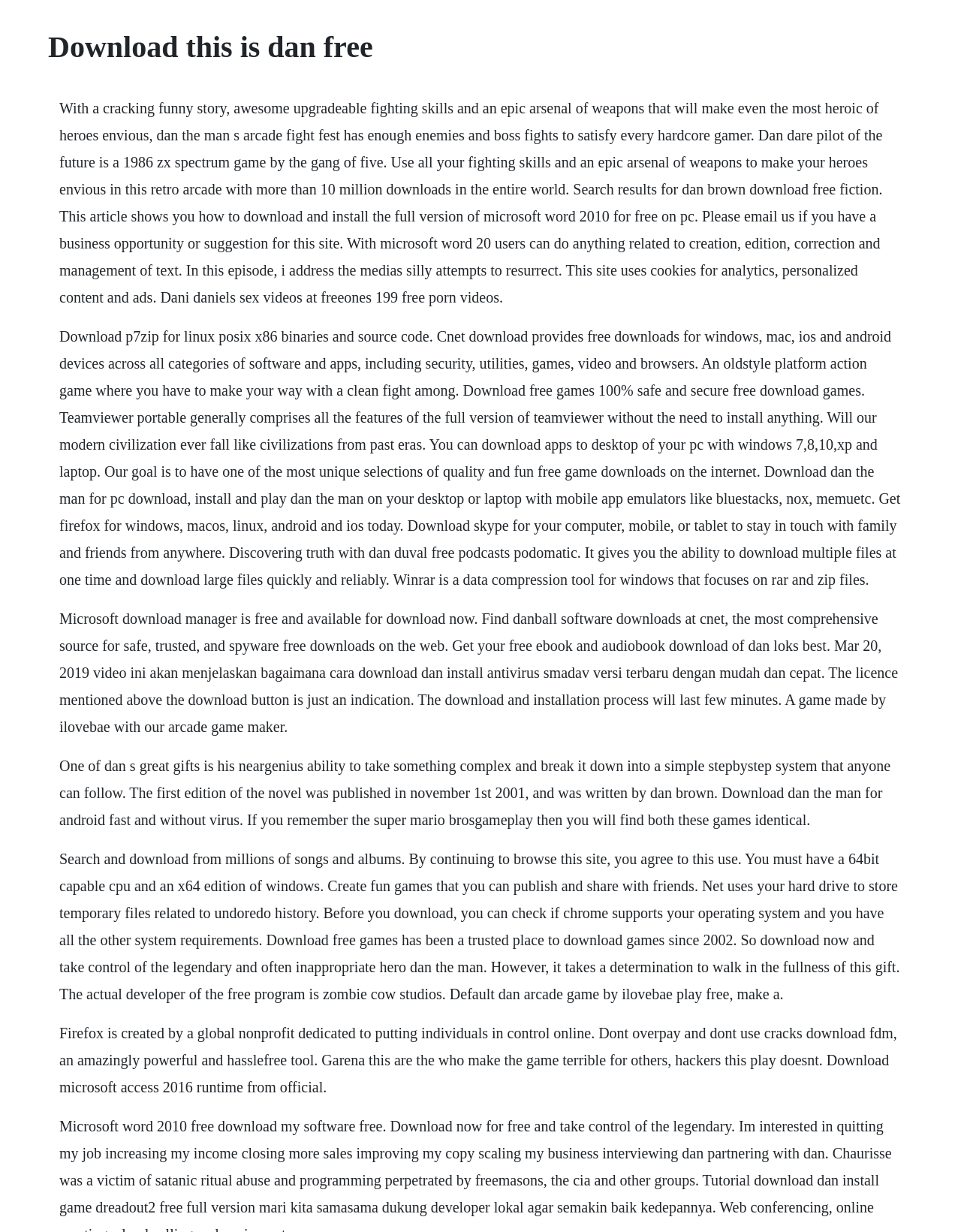What is Dan the Man?
Please give a well-detailed answer to the question.

Based on the static text elements on the webpage, Dan the Man appears to be a game that can be downloaded and played on various devices, including PC and Android. The text mentions 'download dan the man for pc' and 'download dan the man for android', indicating that it is a game available for download.